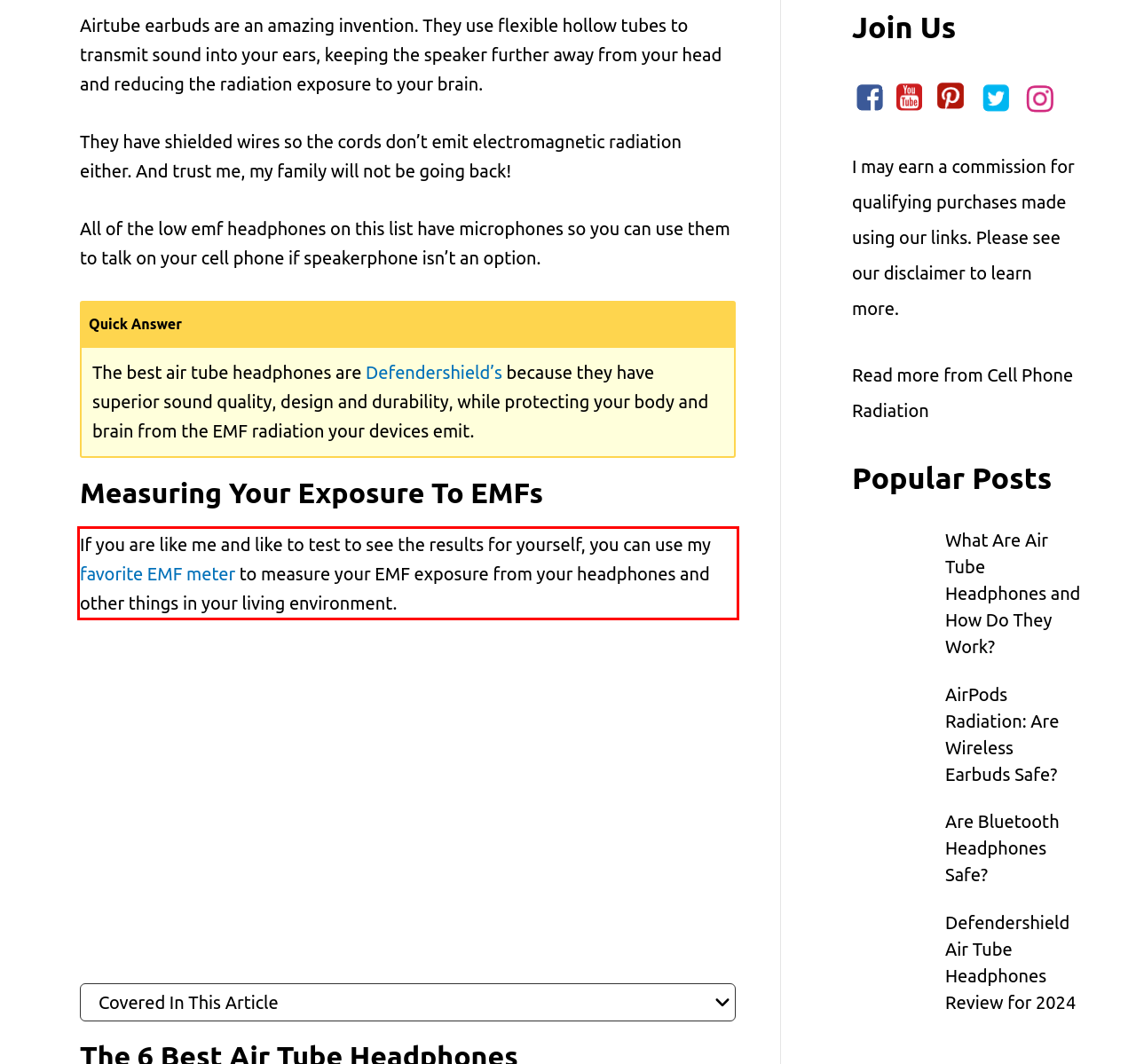Analyze the webpage screenshot and use OCR to recognize the text content in the red bounding box.

If you are like me and like to test to see the results for yourself, you can use my favorite EMF meter to measure your EMF exposure from your headphones and other things in your living environment.